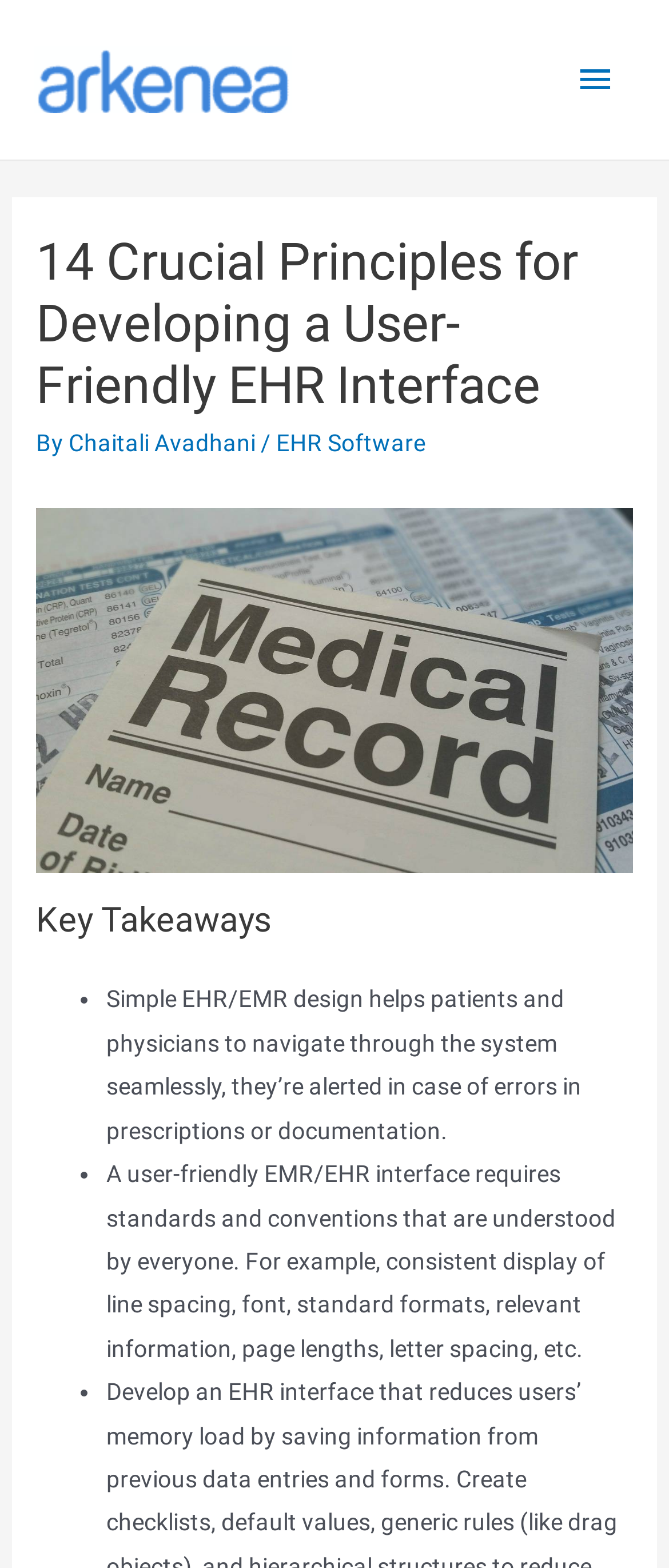Answer this question using a single word or a brief phrase:
How many list markers are there?

3